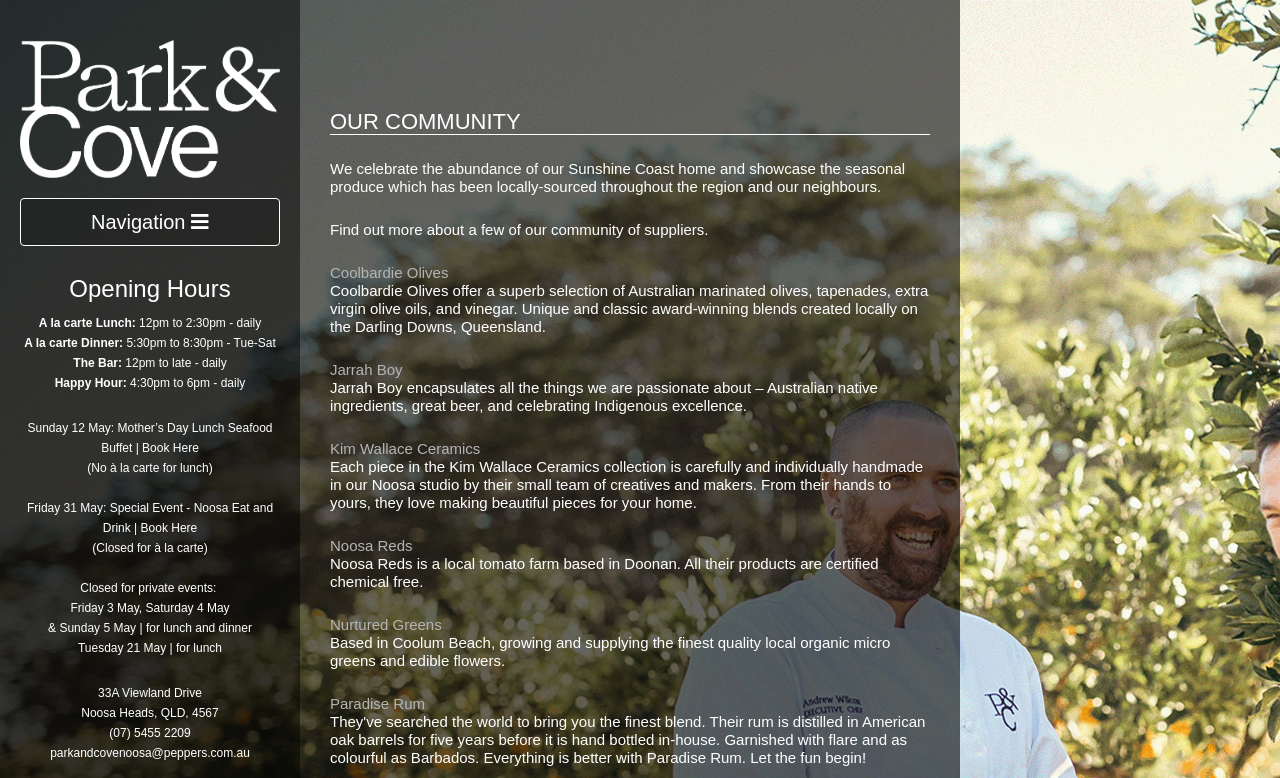Please identify the bounding box coordinates of the clickable element to fulfill the following instruction: "Book for Mother’s Day Lunch Seafood Buffet". The coordinates should be four float numbers between 0 and 1, i.e., [left, top, right, bottom].

[0.135, 0.567, 0.155, 0.585]